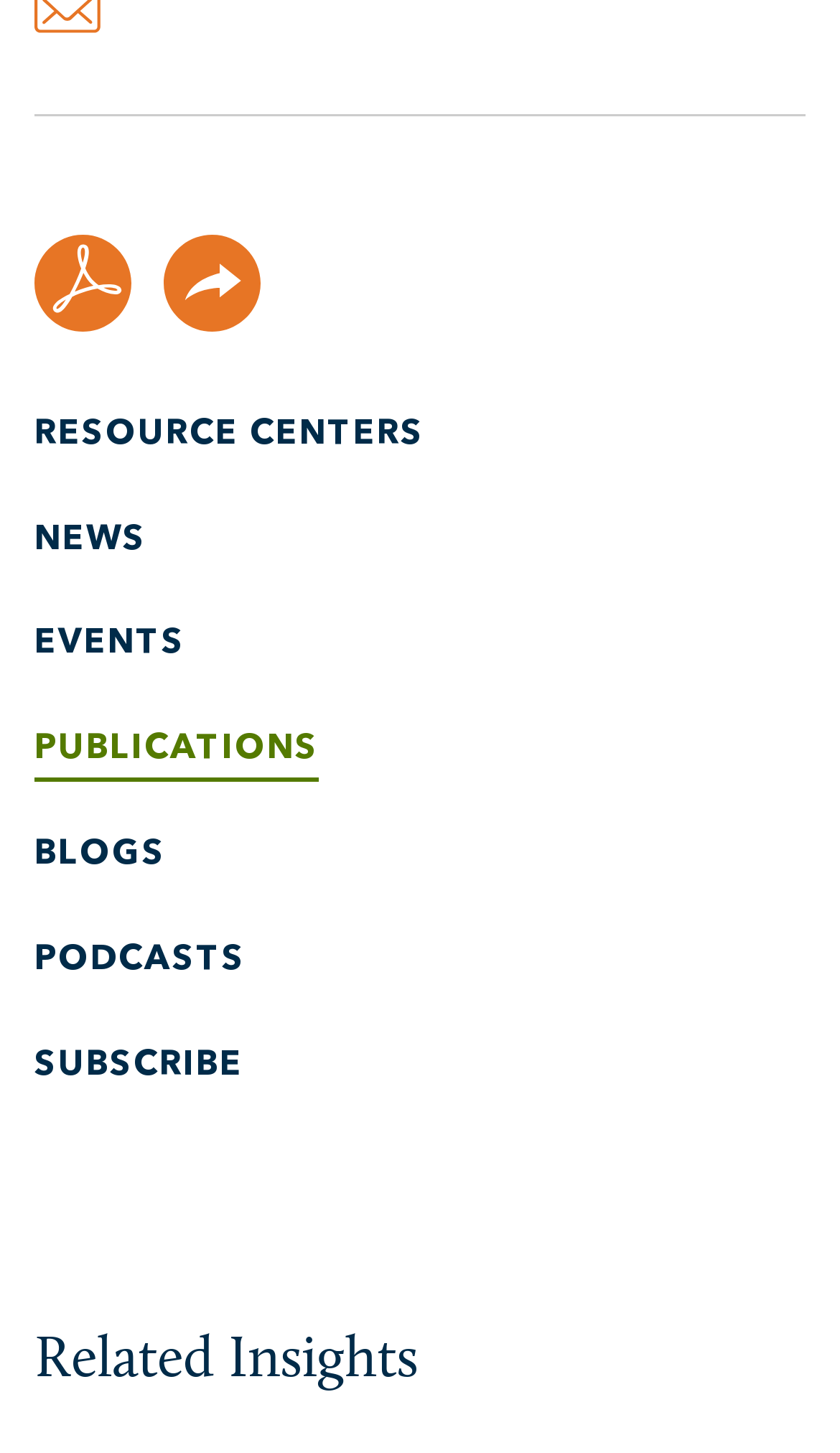What is the position of the 'Share' button?
Kindly answer the question with as much detail as you can.

I compared the y1 and y2 coordinates of the 'Share' button and the 'RESOURCE CENTERS' link. Since the y1 and y2 values of the 'Share' button are smaller, it appears above the 'RESOURCE CENTERS' link.